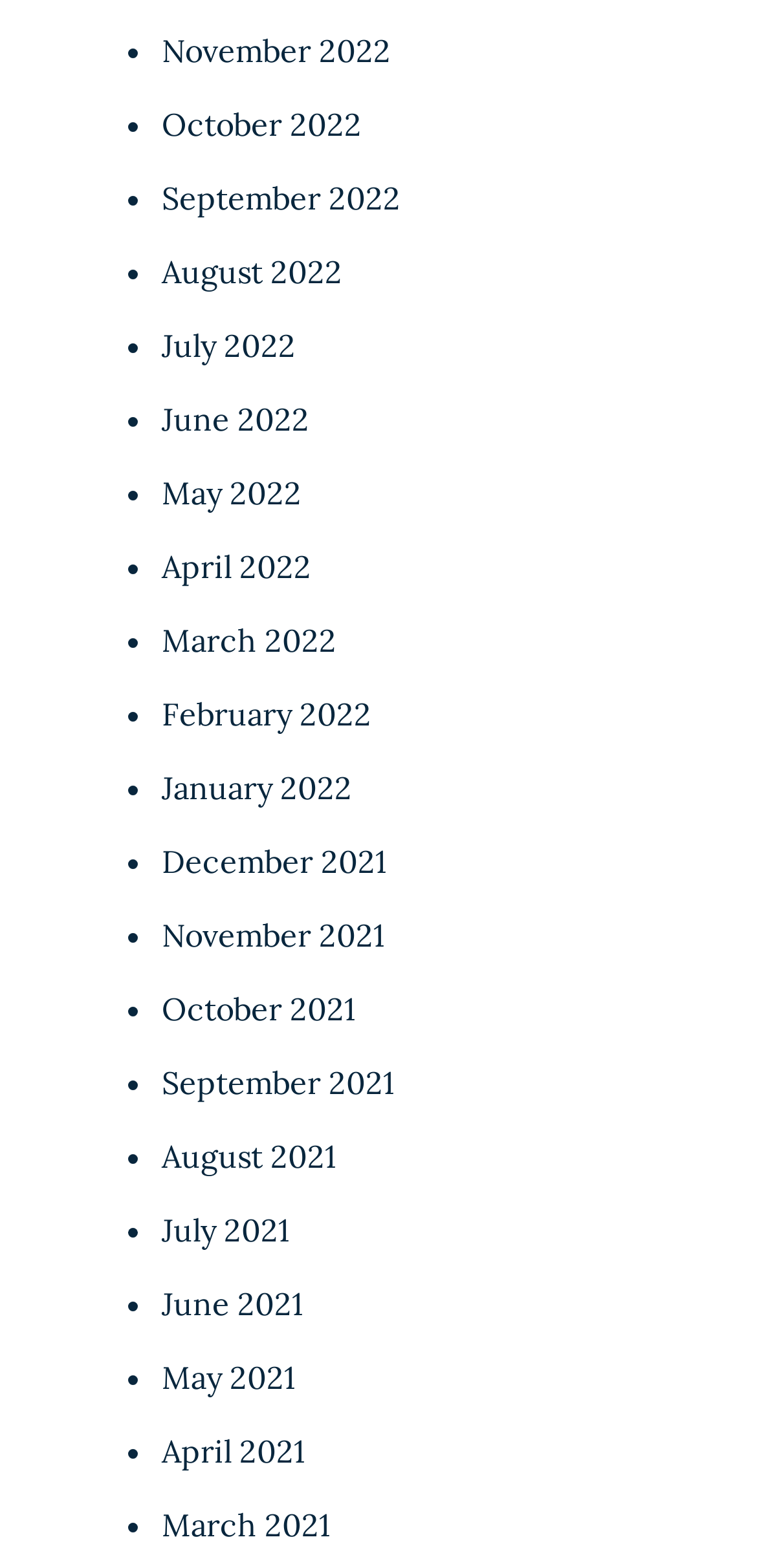Pinpoint the bounding box coordinates for the area that should be clicked to perform the following instruction: "View October 2022".

[0.213, 0.067, 0.478, 0.091]